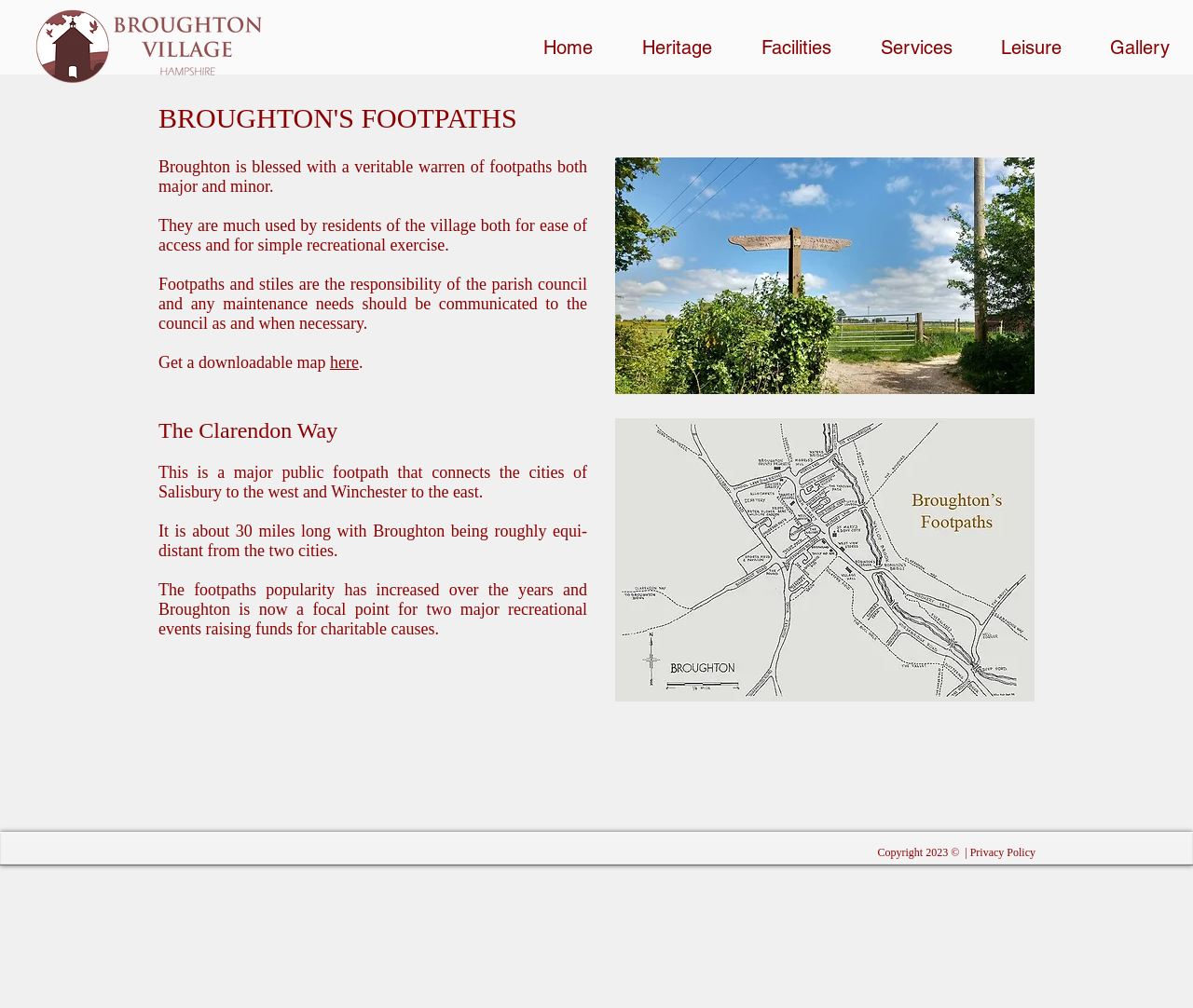What is the purpose of the footpaths in Broughton?
Please answer the question with a detailed and comprehensive explanation.

The purpose of the footpaths in Broughton can be determined from the text 'They are much used by residents of the village both for ease of access and for simple recreational exercise.' which explains the dual purpose of the footpaths.